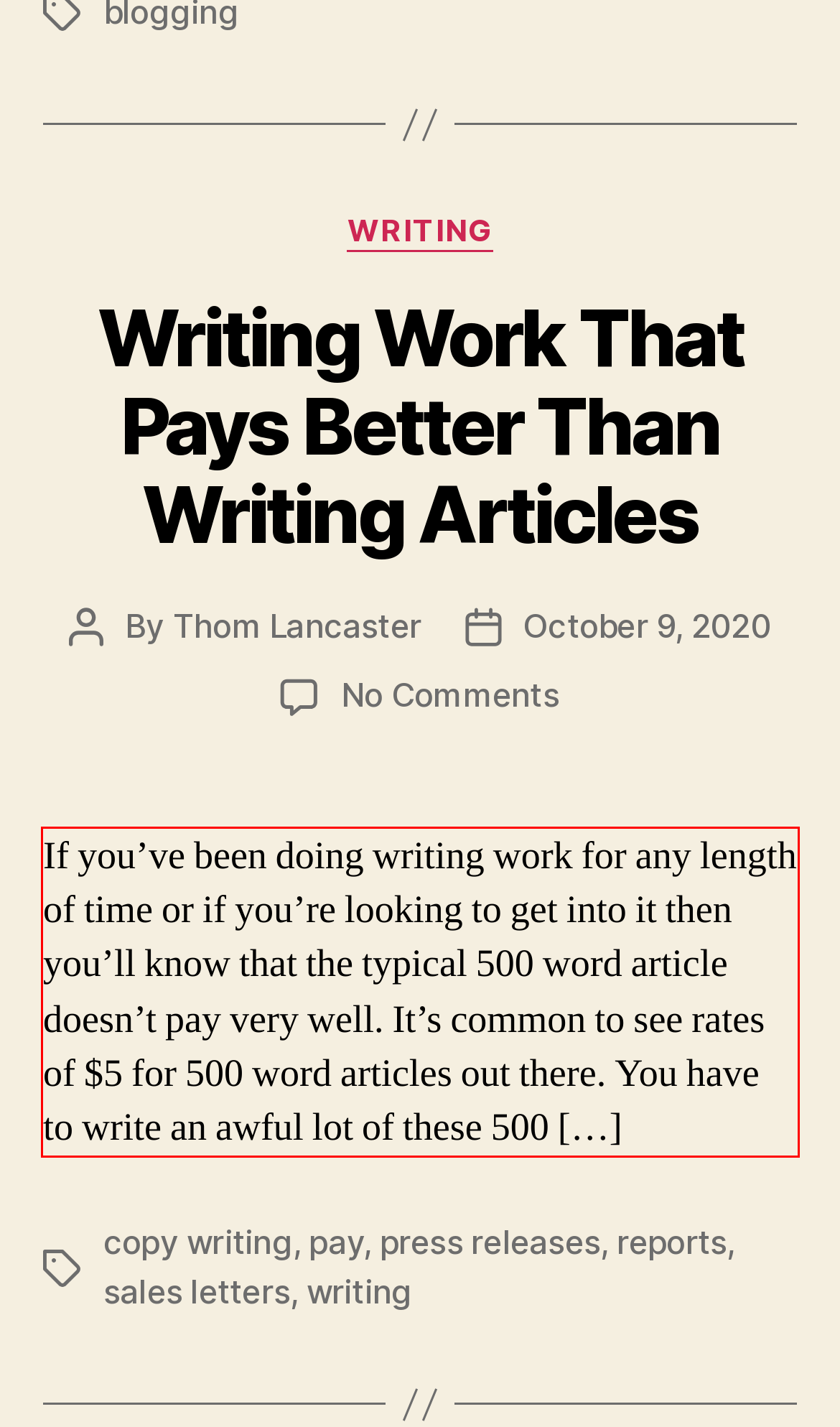There is a UI element on the webpage screenshot marked by a red bounding box. Extract and generate the text content from within this red box.

If you’ve been doing writing work for any length of time or if you’re looking to get into it then you’ll know that the typical 500 word article doesn’t pay very well. It’s common to see rates of $5 for 500 word articles out there. You have to write an awful lot of these 500 […]